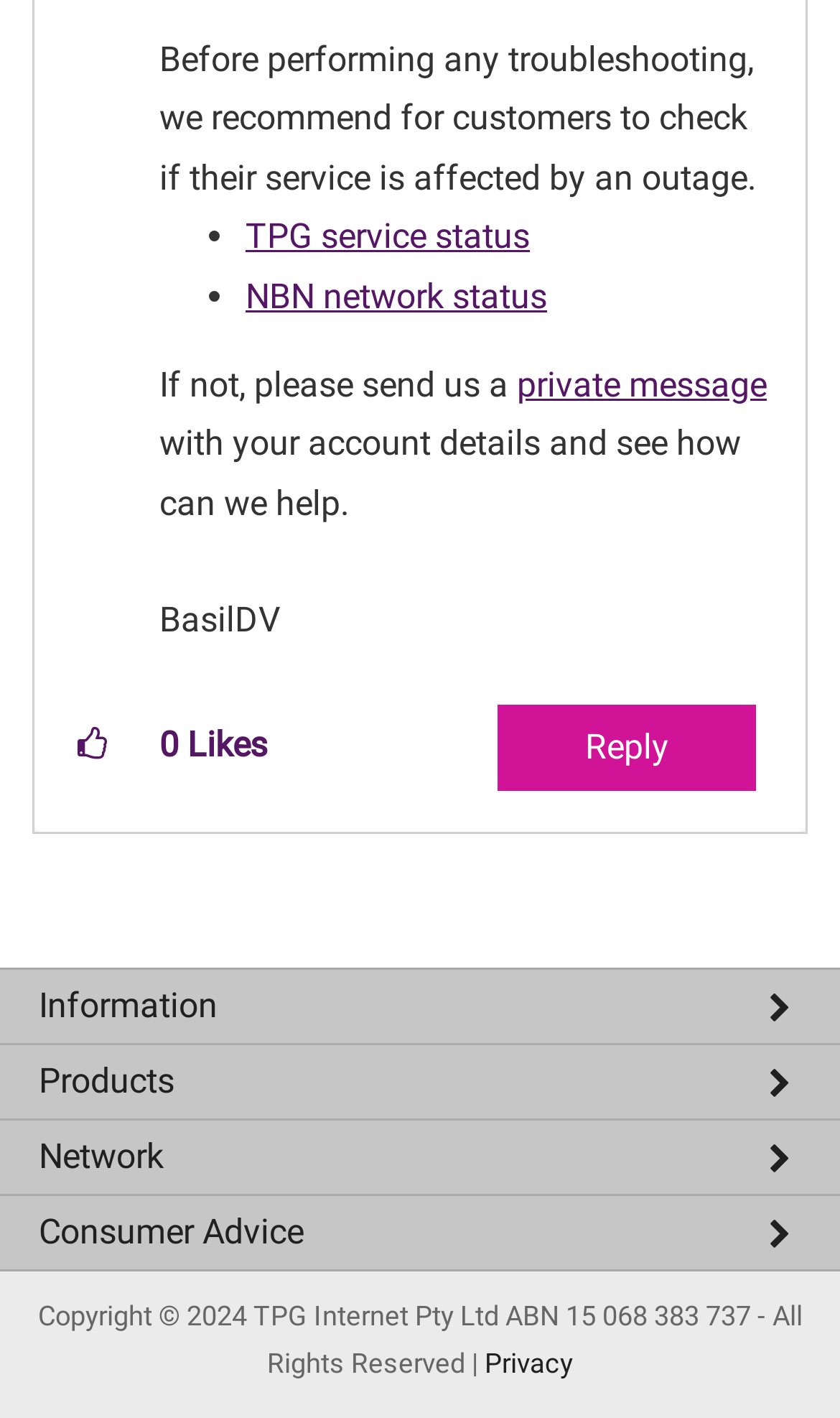Locate the bounding box coordinates of the element to click to perform the following action: 'Check TPG service status'. The coordinates should be given as four float values between 0 and 1, in the form of [left, top, right, bottom].

[0.292, 0.152, 0.631, 0.181]